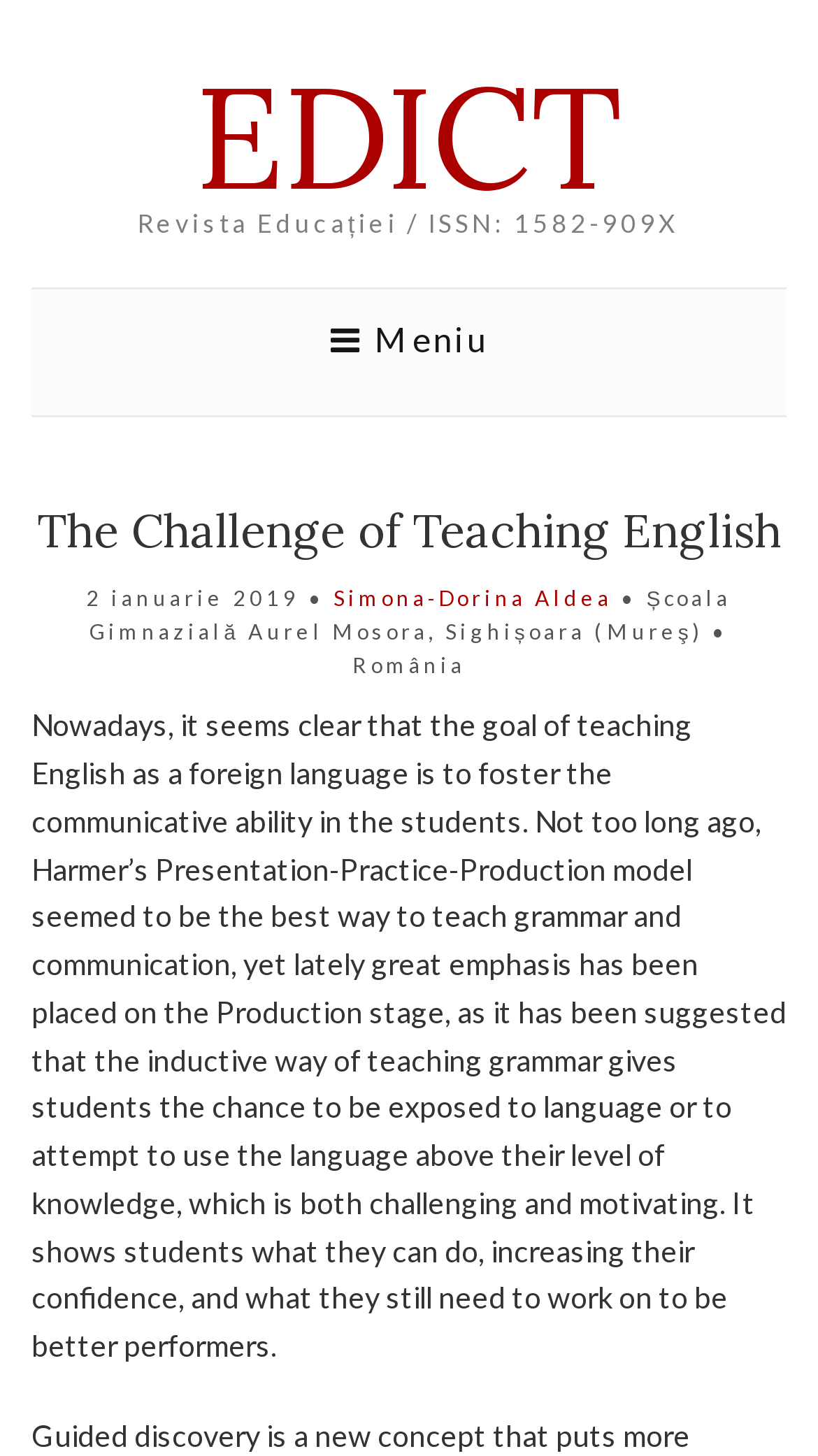Respond with a single word or phrase for the following question: 
What is the goal of teaching English as a foreign language?

to foster the communicative ability in students